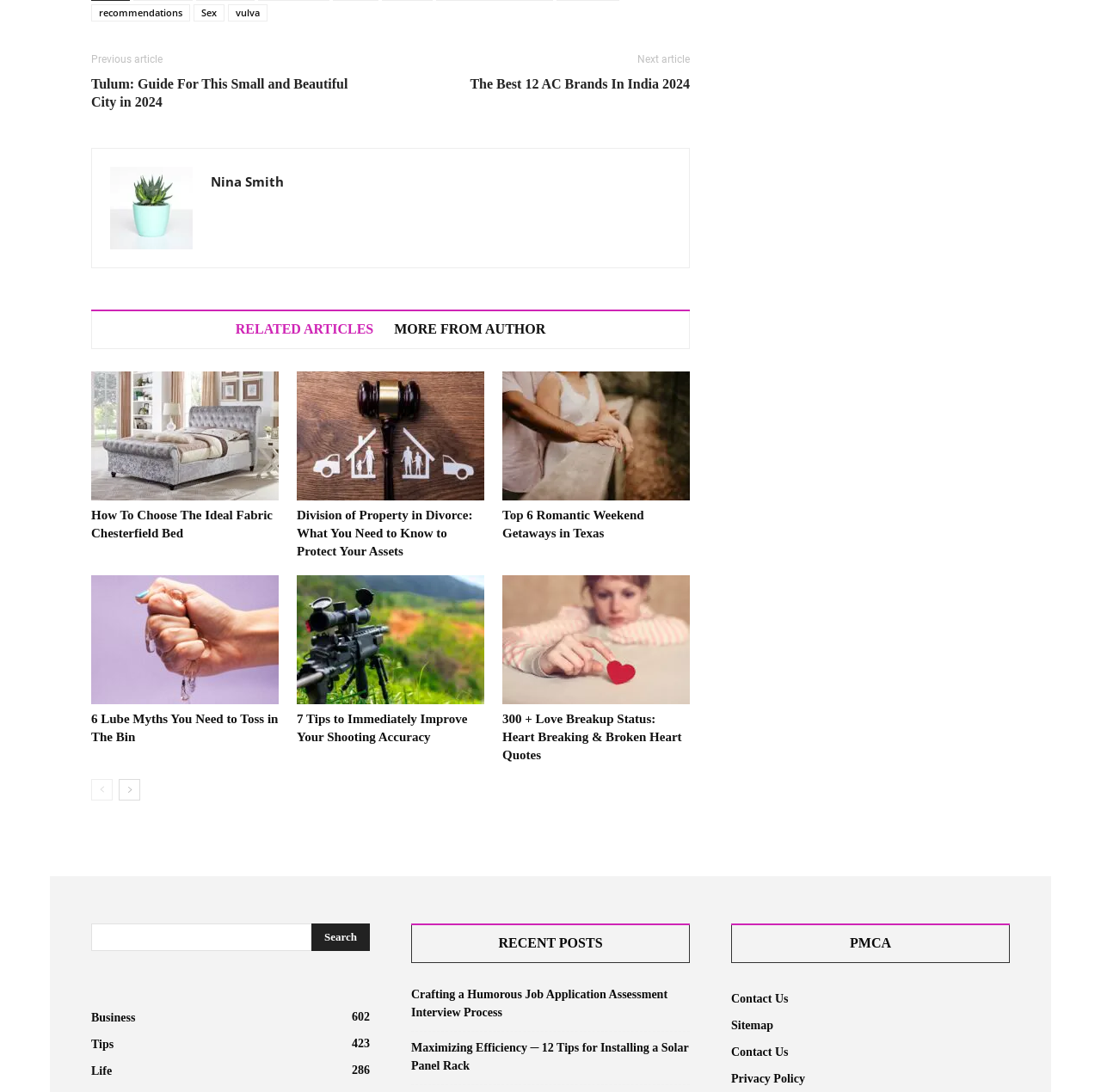Locate the bounding box coordinates of the clickable area needed to fulfill the instruction: "Click on the 'recommendations' link".

[0.083, 0.004, 0.173, 0.02]